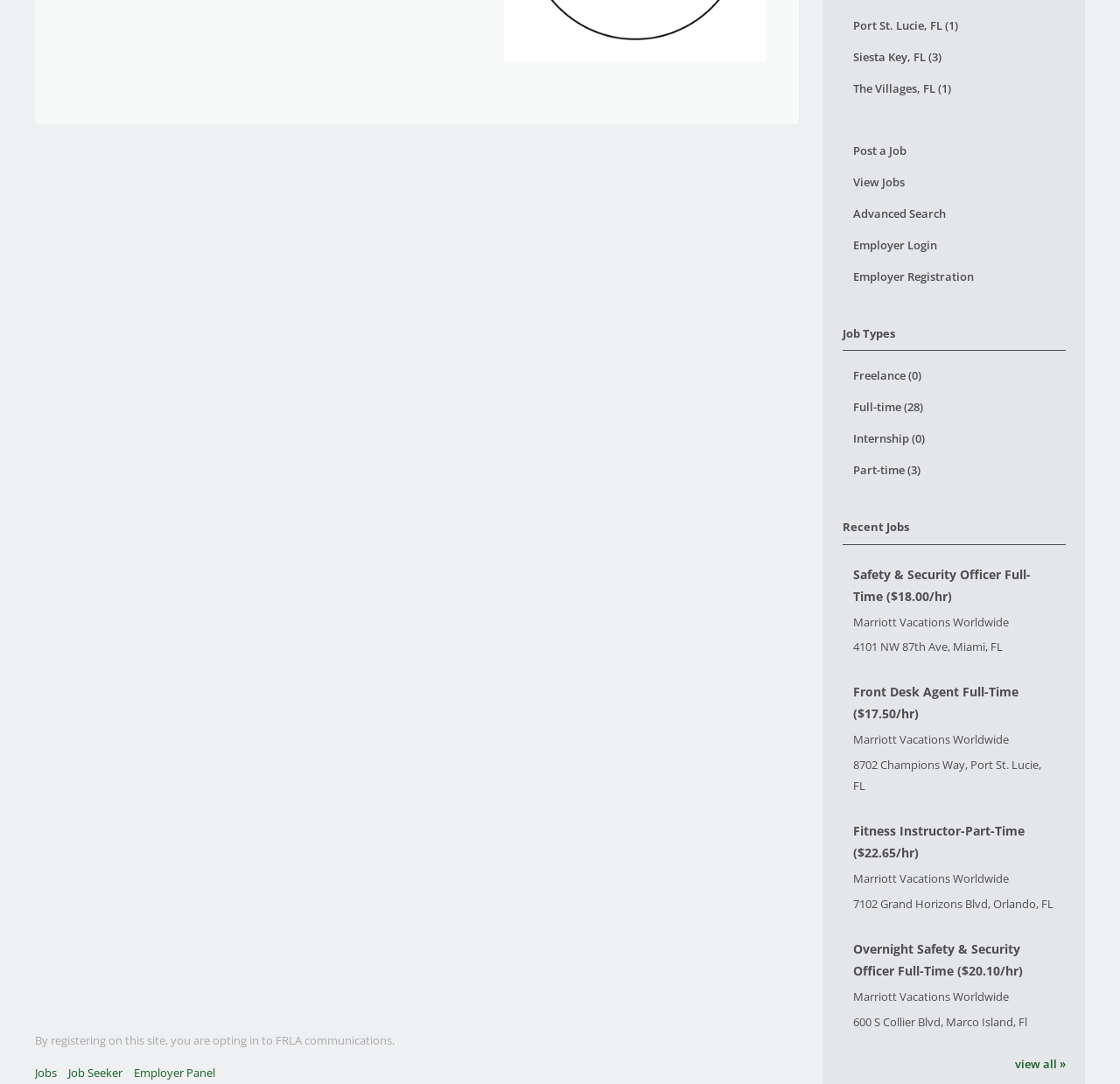Please find the bounding box for the following UI element description. Provide the coordinates in (top-left x, top-left y, bottom-right x, bottom-right y) format, with values between 0 and 1: Yelp

None